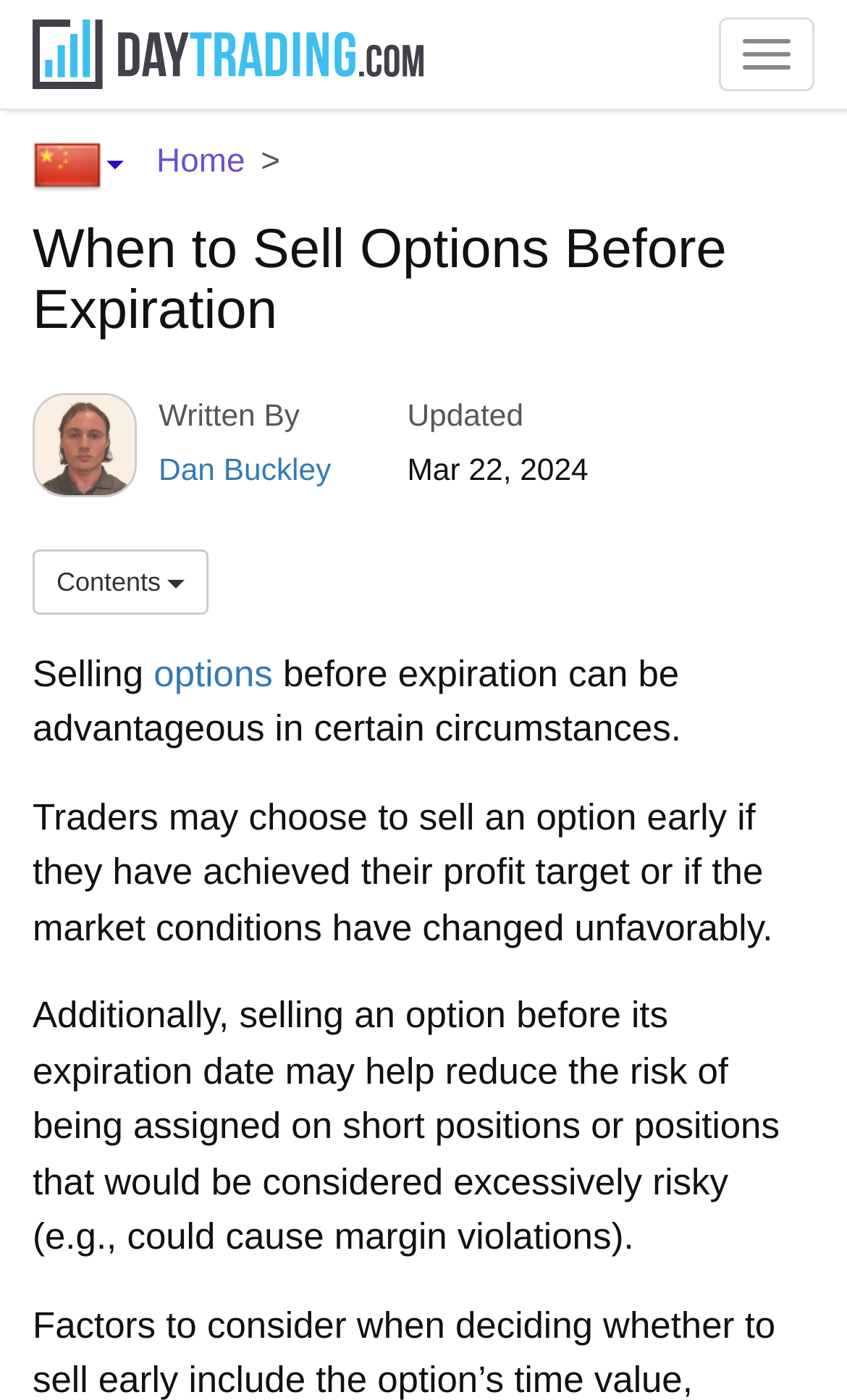Please identify the primary heading on the webpage and return its text.

When to Sell Options Before Expiration